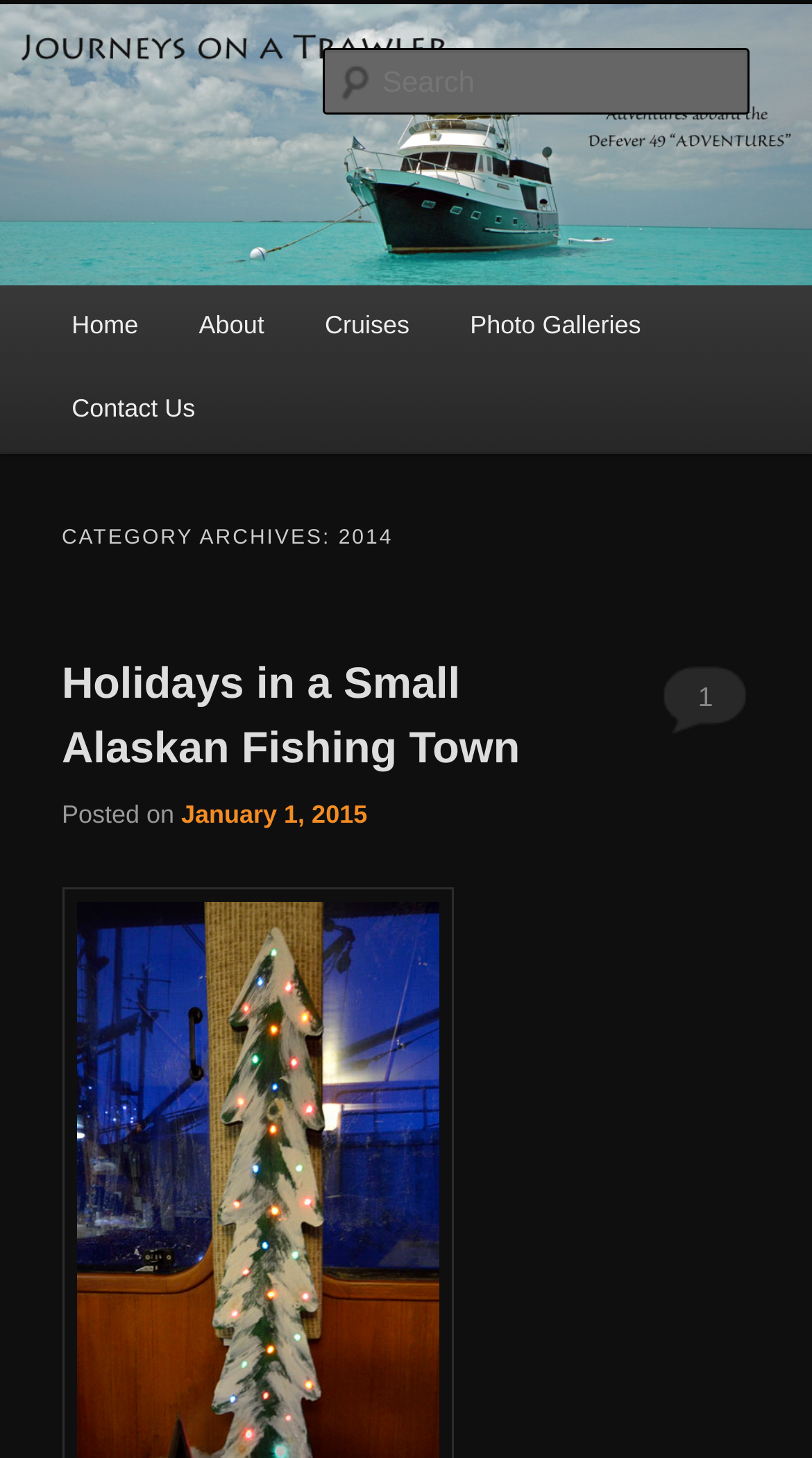Summarize the webpage comprehensively, mentioning all visible components.

The webpage is about "Journeys on a Trawler" and appears to be a blog or personal website. At the top, there are two "Skip to" links, one for primary content and one for secondary content, positioned at the very top left of the page. 

Below these links, there is a large heading that reads "Journeys on a Trawler" with a link to the same title next to it. Underneath this heading, there is another heading that says "Adventures aboard the DeFever 49 ADVENTURES". 

On the left side of the page, there is a large image with the same title "Journeys on a Trawler" and a link to it. Above this image, there is a search box with a label "Search Search". 

The main menu is located below the image, with links to "Home", "About", "Cruises", "Photo Galleries", and "Contact Us". 

The main content of the page is divided into sections, with a heading "CATEGORY ARCHIVES: 2014" at the top. Below this, there is a section about "Holidays in a Small Alaskan Fishing Town", which includes a heading, a link to the article, a "Posted on" label, a link to the date "January 1, 2015", and a link to a page number "1" at the bottom right.